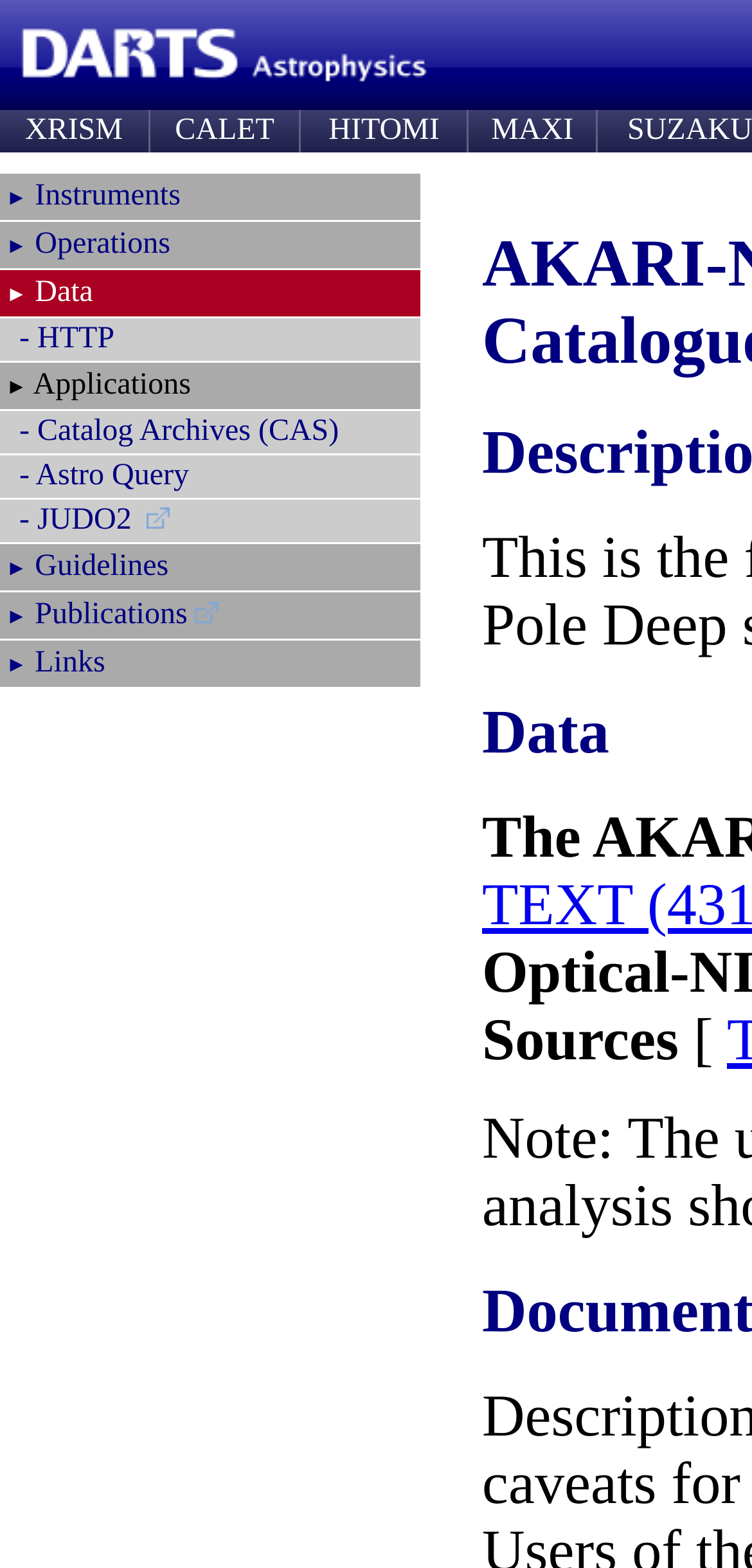Identify the bounding box coordinates of the clickable region necessary to fulfill the following instruction: "visit Catalog Archives". The bounding box coordinates should be four float numbers between 0 and 1, i.e., [left, top, right, bottom].

[0.0, 0.262, 0.559, 0.289]